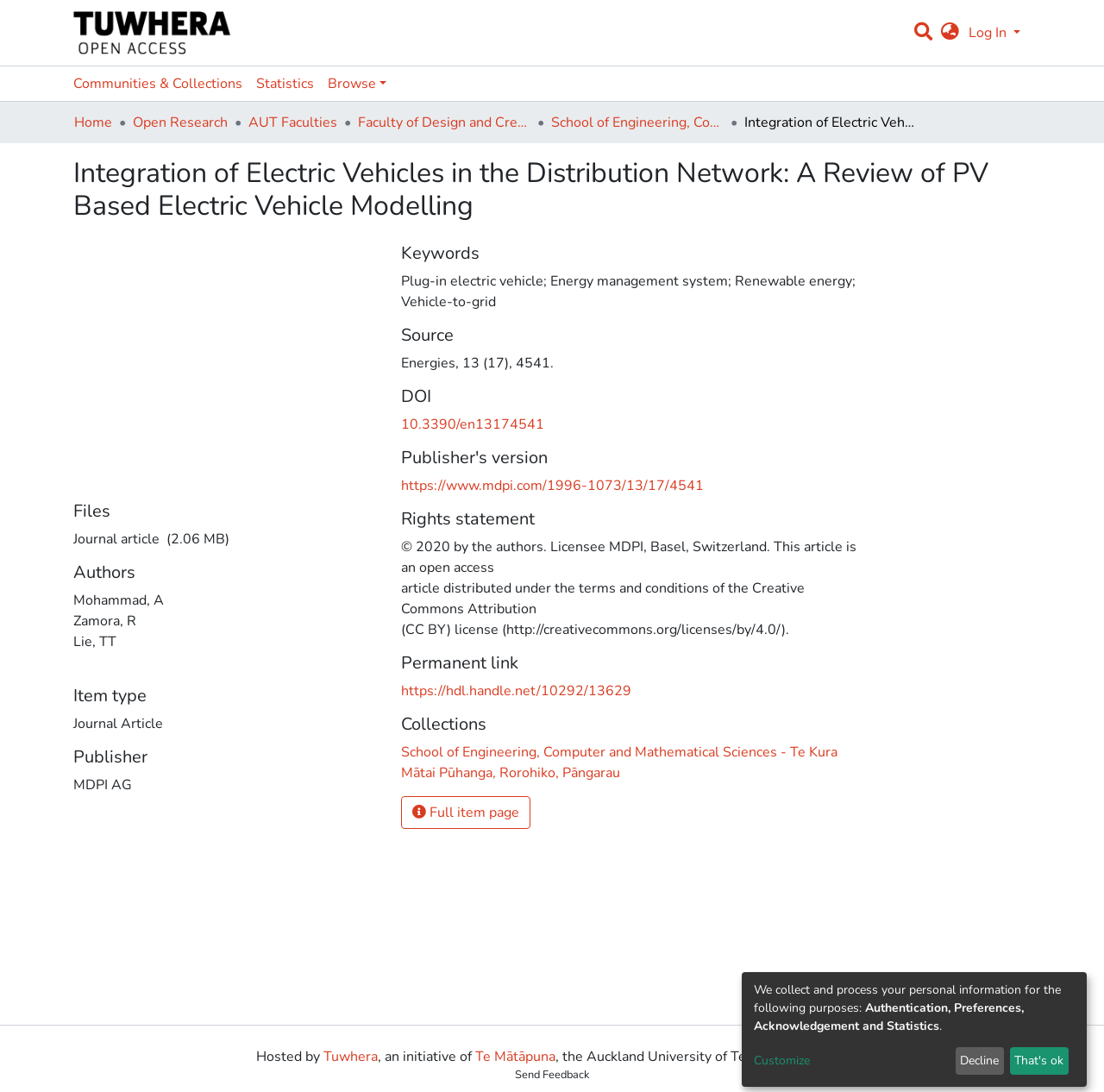Could you locate the bounding box coordinates for the section that should be clicked to accomplish this task: "Switch language".

[0.847, 0.021, 0.874, 0.039]